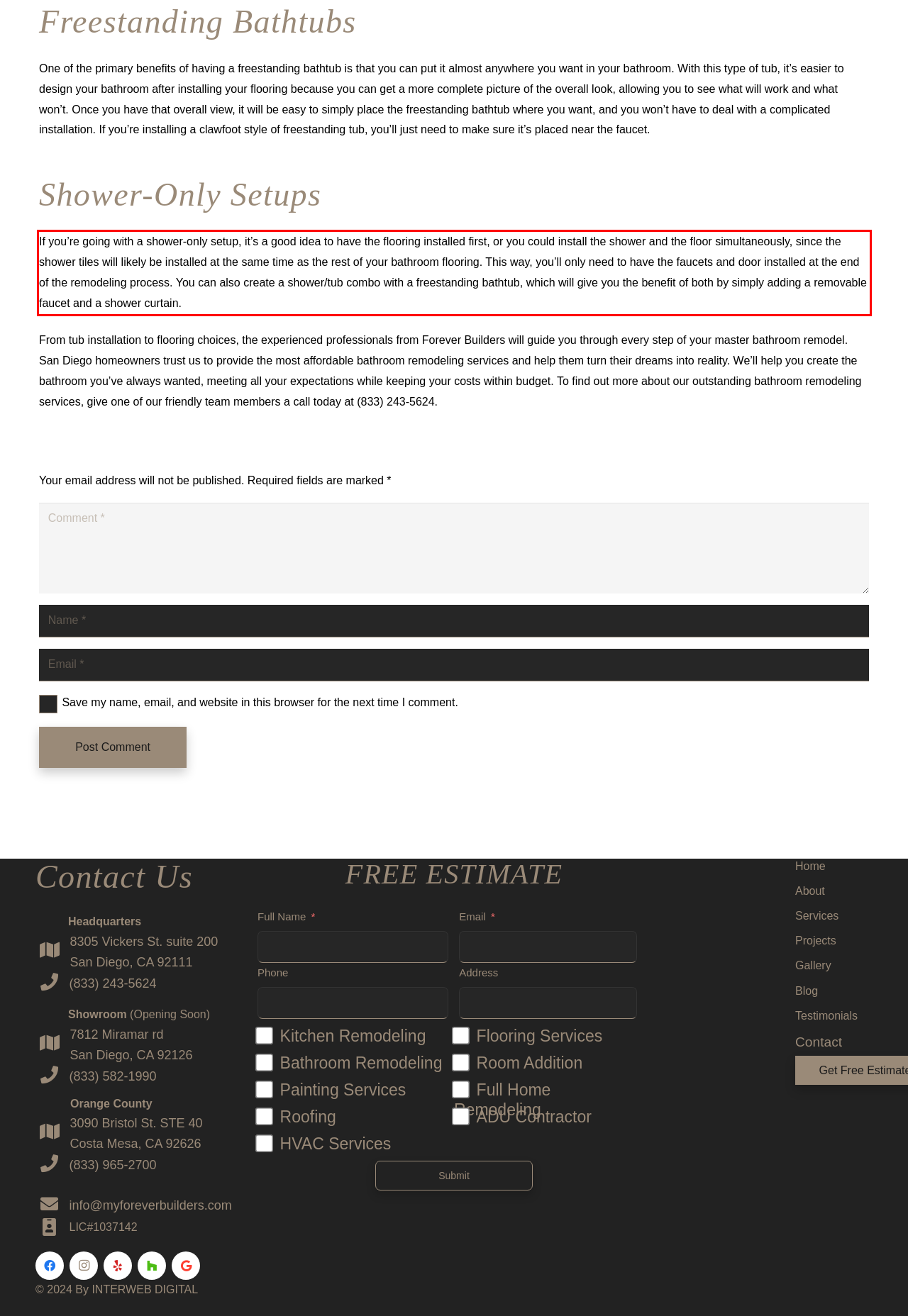There is a UI element on the webpage screenshot marked by a red bounding box. Extract and generate the text content from within this red box.

If you’re going with a shower-only setup, it’s a good idea to have the flooring installed first, or you could install the shower and the floor simultaneously, since the shower tiles will likely be installed at the same time as the rest of your bathroom flooring. This way, you’ll only need to have the faucets and door installed at the end of the remodeling process. You can also create a shower/tub combo with a freestanding bathtub, which will give you the benefit of both by simply adding a removable faucet and a shower curtain.